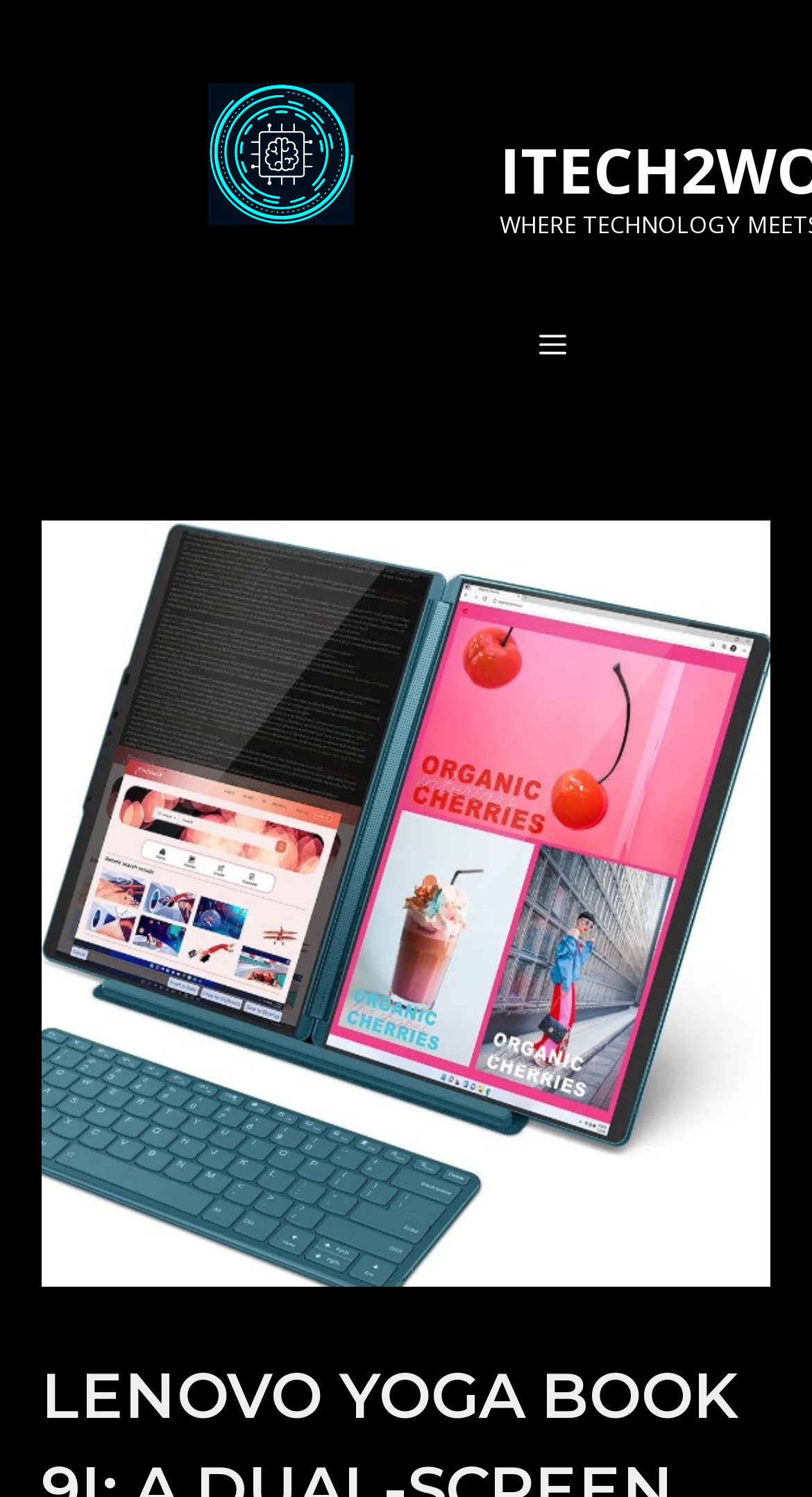Determine the bounding box coordinates for the UI element matching this description: "Menu".

[0.618, 0.195, 0.744, 0.264]